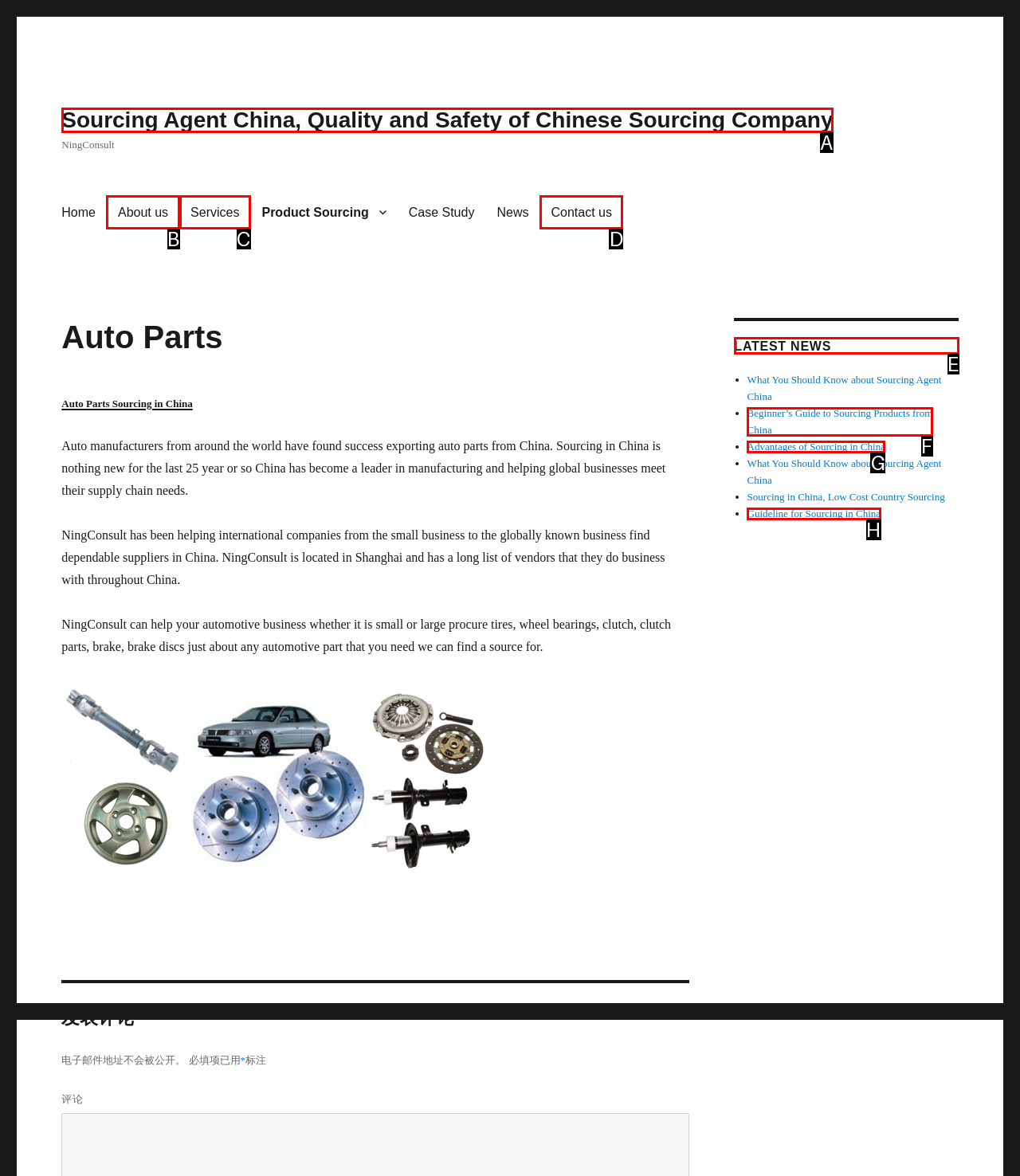Select the correct UI element to click for this task: Subscribe to Newsletter.
Answer using the letter from the provided options.

None